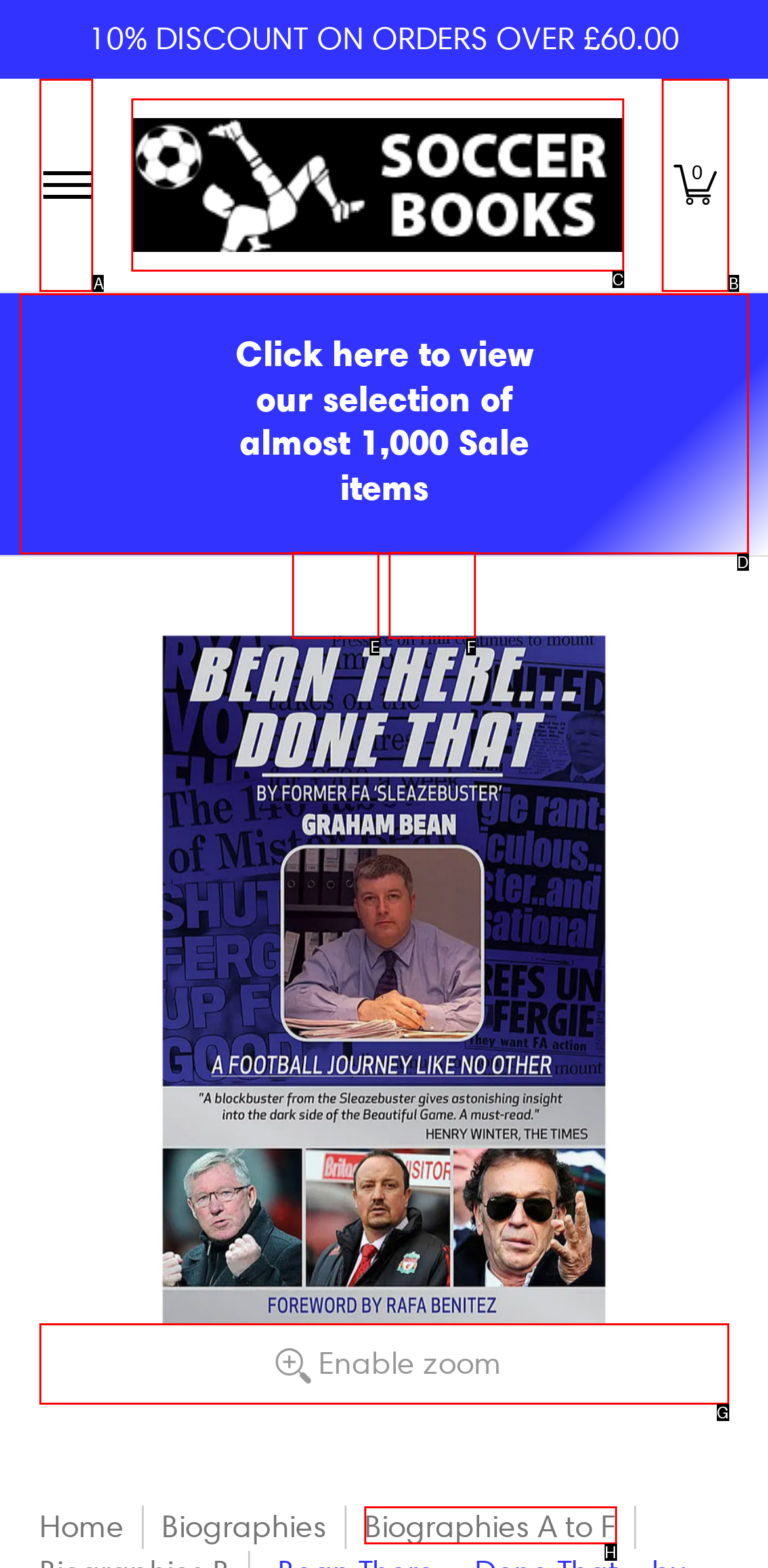Determine the letter of the element I should select to fulfill the following instruction: visit google search. Just provide the letter.

None